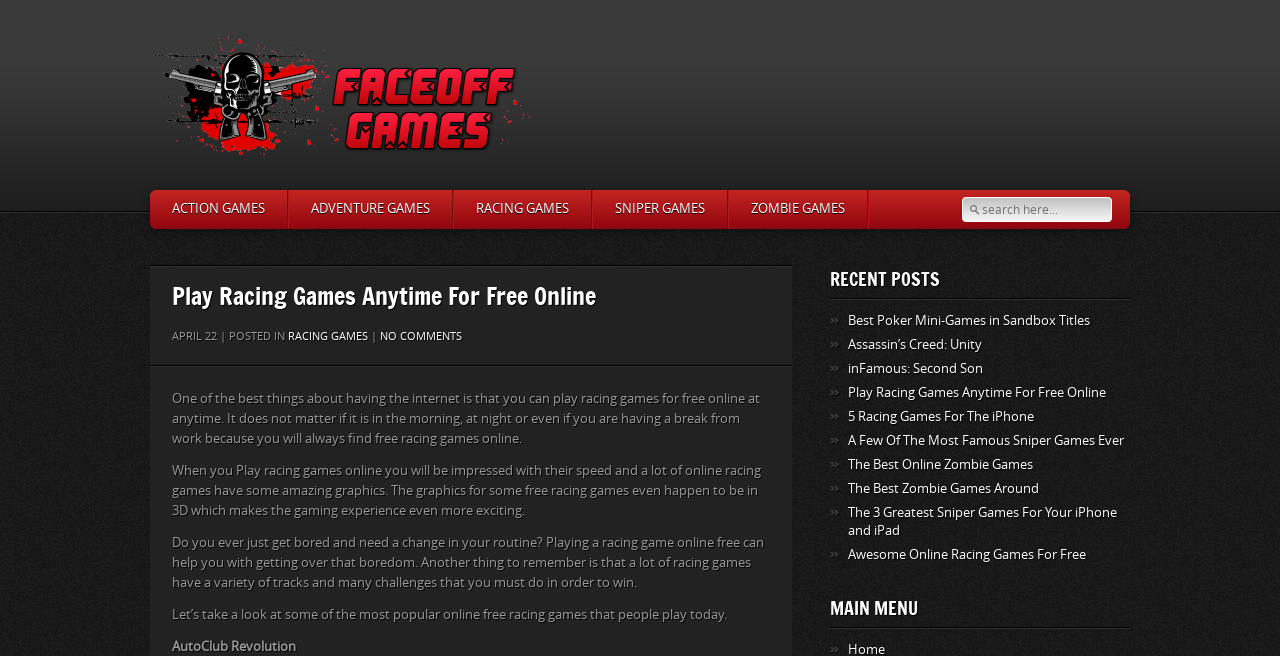Utilize the details in the image to give a detailed response to the question: What type of games can be played for free online?

Based on the webpage content, it is mentioned that one of the best things about having the internet is that you can play racing games for free online at anytime.